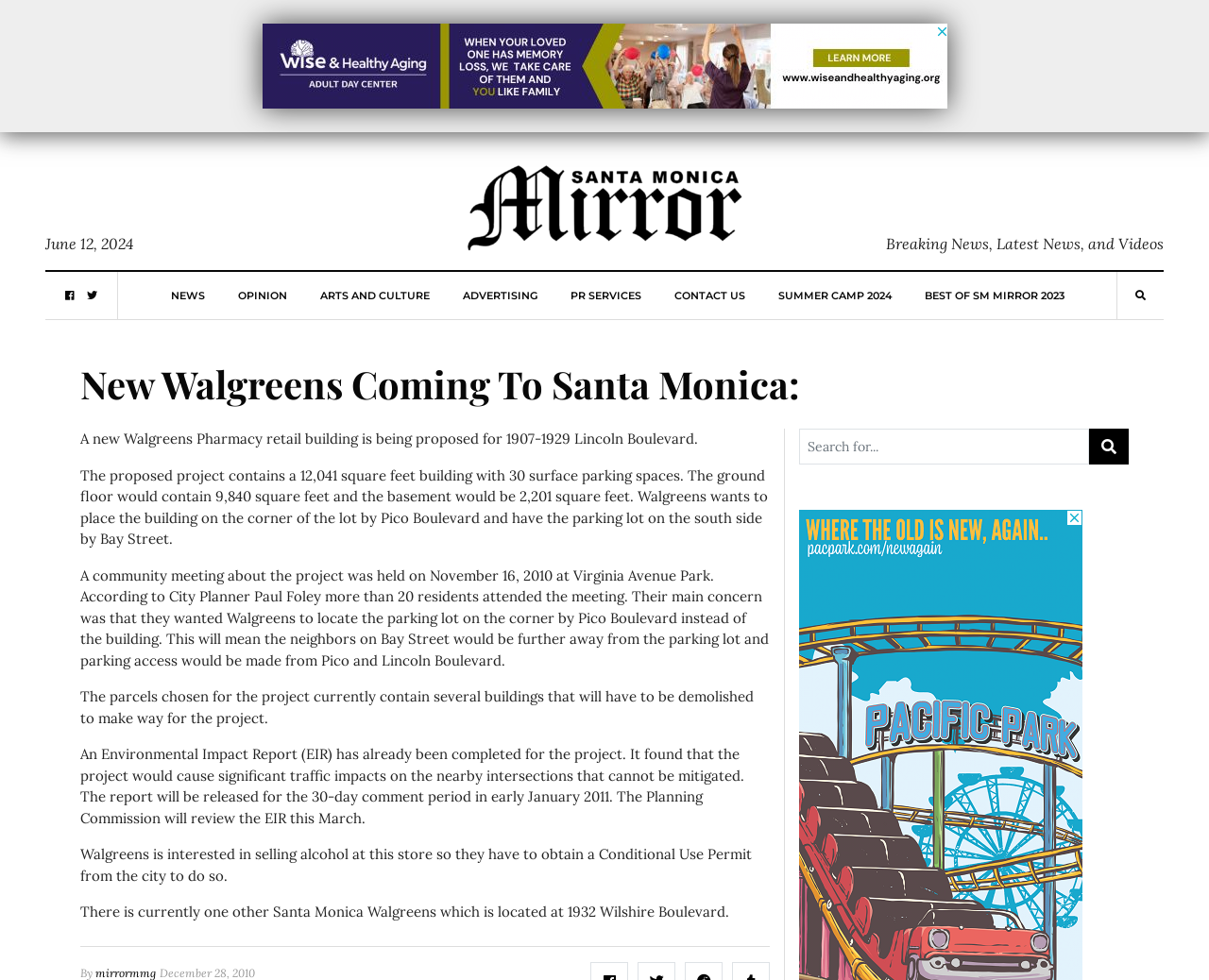Determine the bounding box coordinates of the clickable element to achieve the following action: 'Check the 'ARTS AND CULTURE' section'. Provide the coordinates as four float values between 0 and 1, formatted as [left, top, right, bottom].

[0.264, 0.277, 0.355, 0.326]